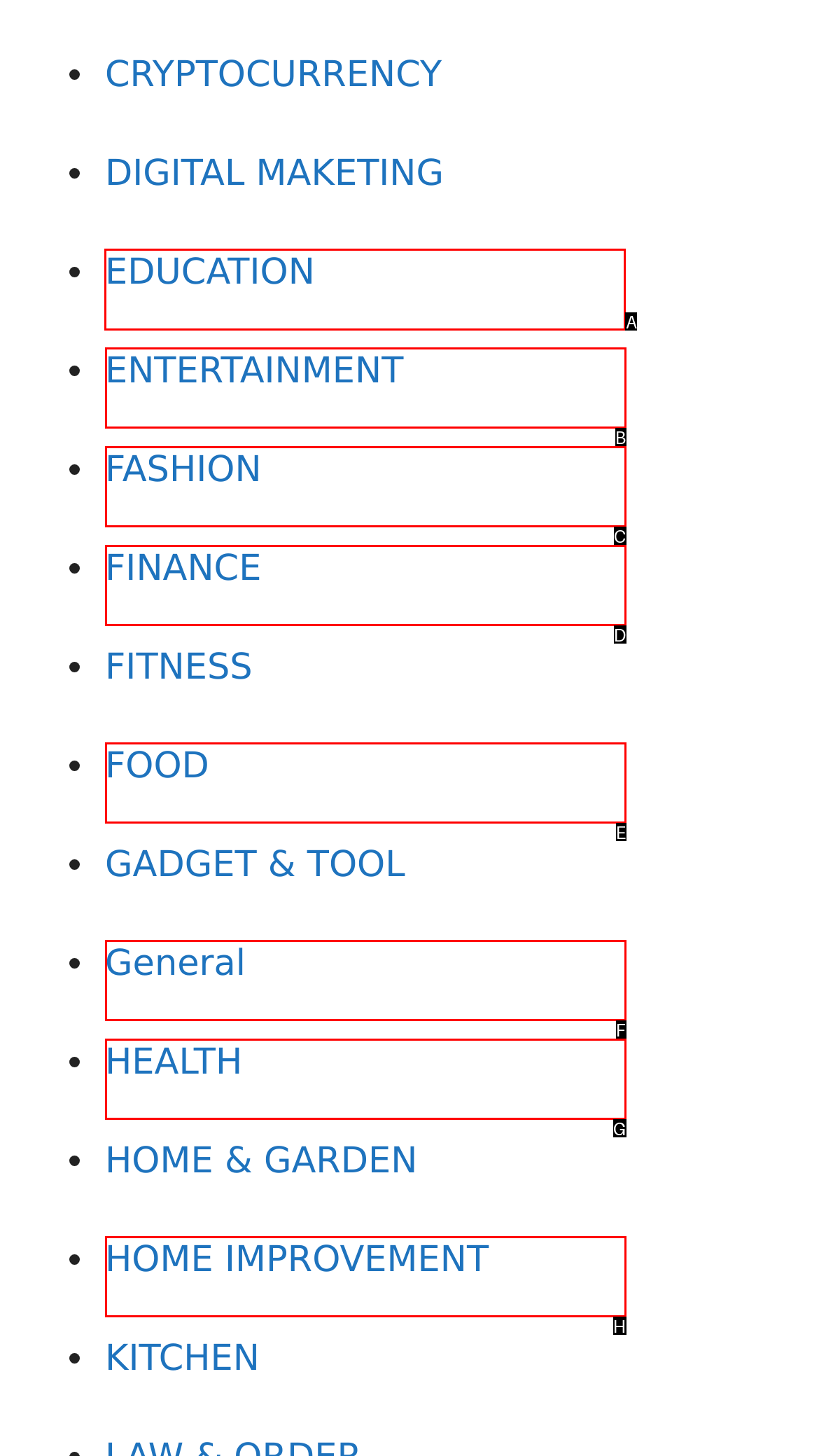Select the appropriate HTML element that needs to be clicked to execute the following task: View EDUCATION. Respond with the letter of the option.

A